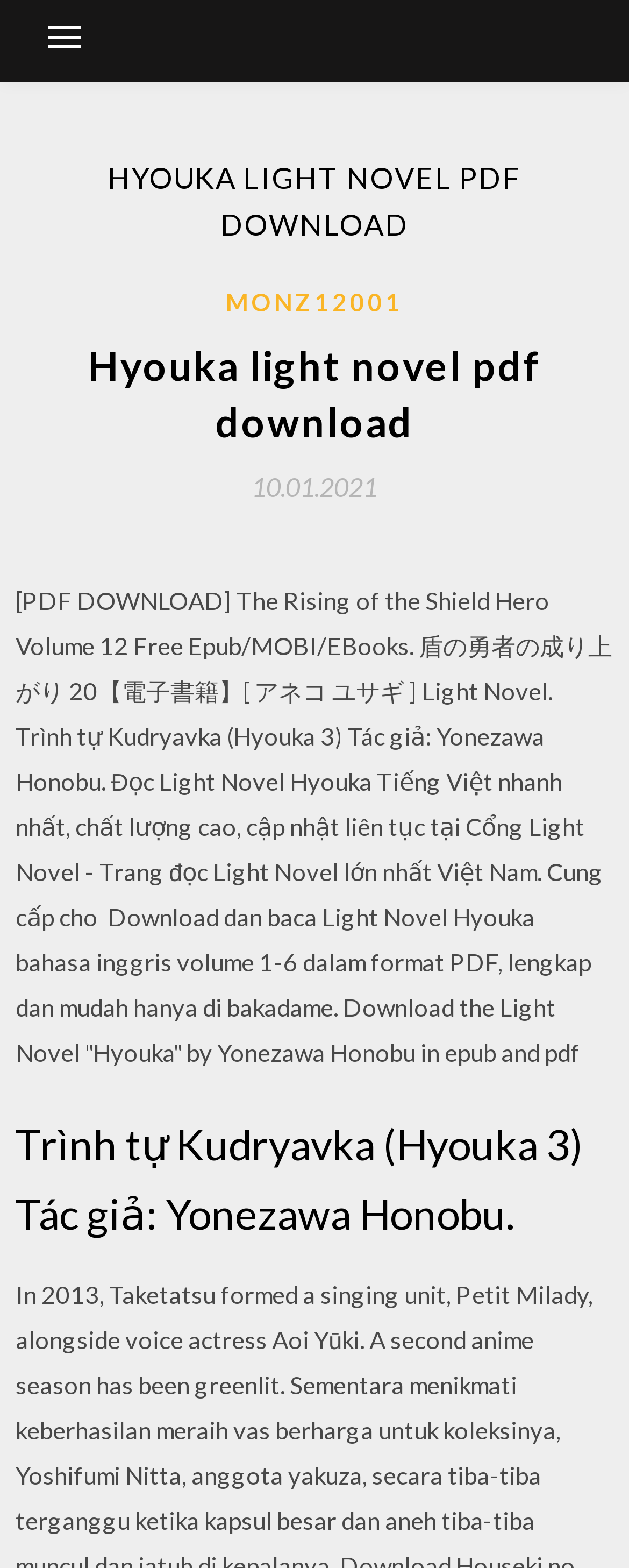What is the language of the light novel mentioned?
Using the image as a reference, answer the question with a short word or phrase.

English, Vietnamese